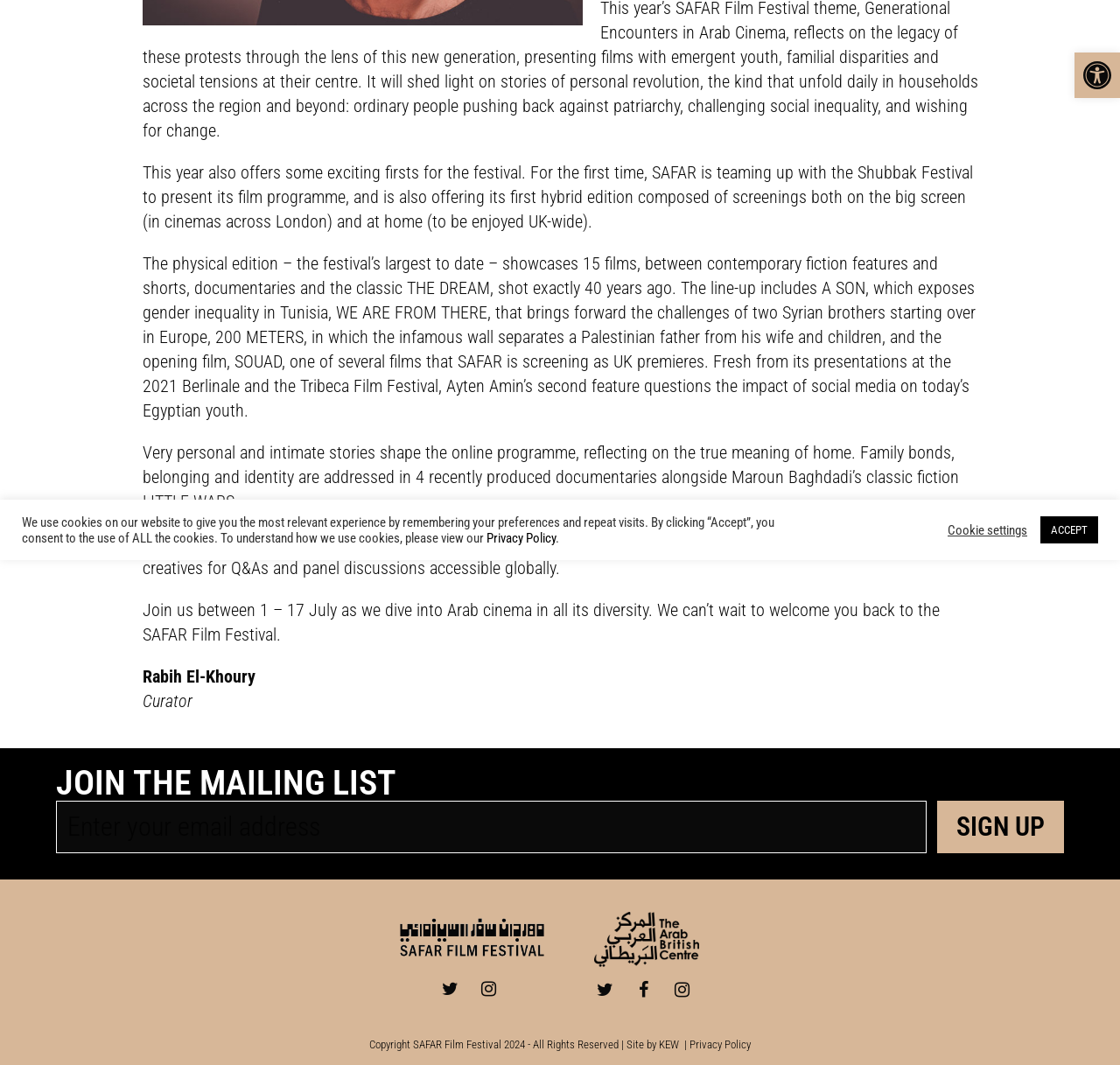Locate the bounding box for the described UI element: "instagram". Ensure the coordinates are four float numbers between 0 and 1, formatted as [left, top, right, bottom].

[0.595, 0.914, 0.623, 0.945]